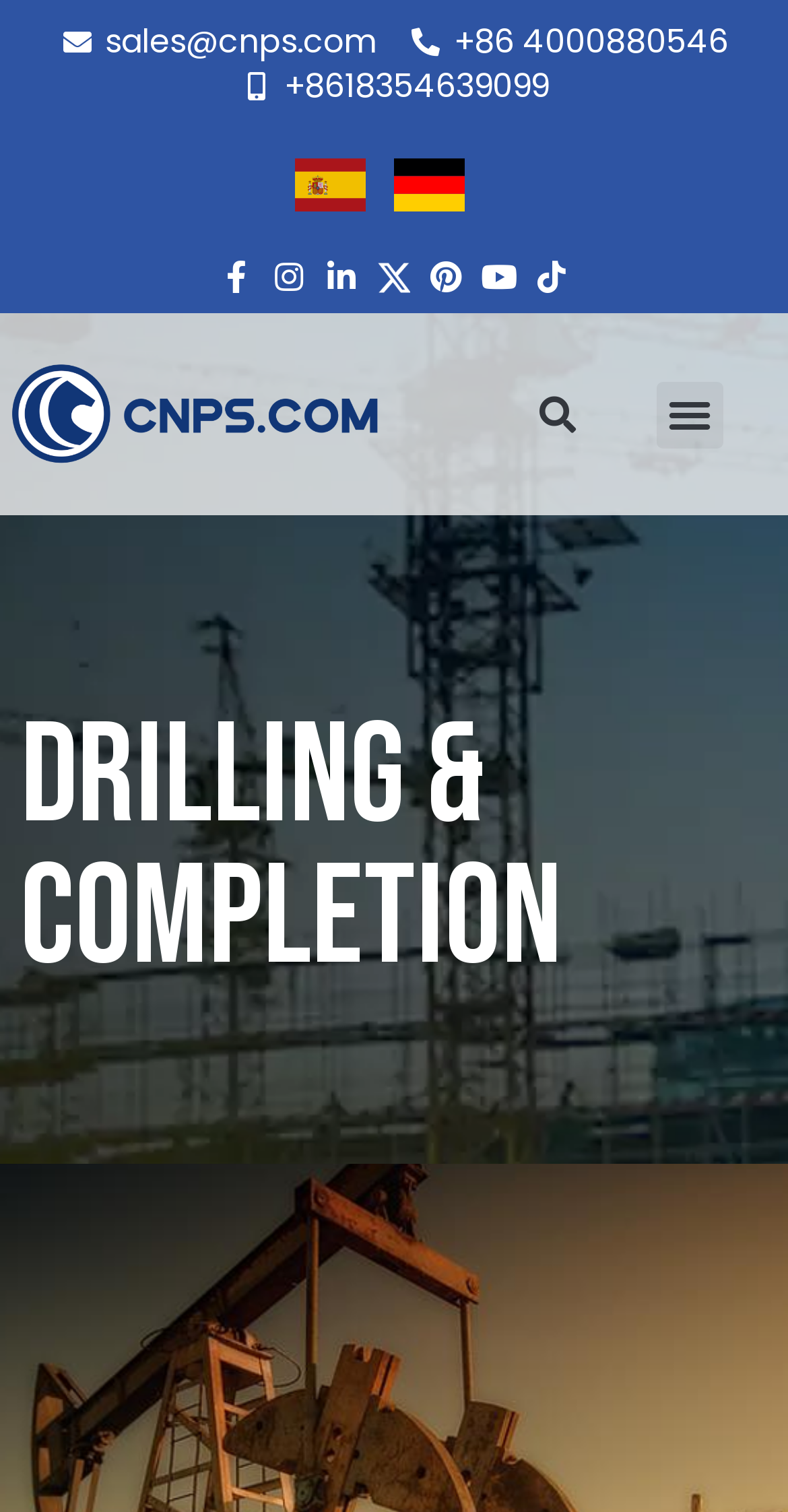Please answer the following query using a single word or phrase: 
Is there a search function on the webpage?

Yes